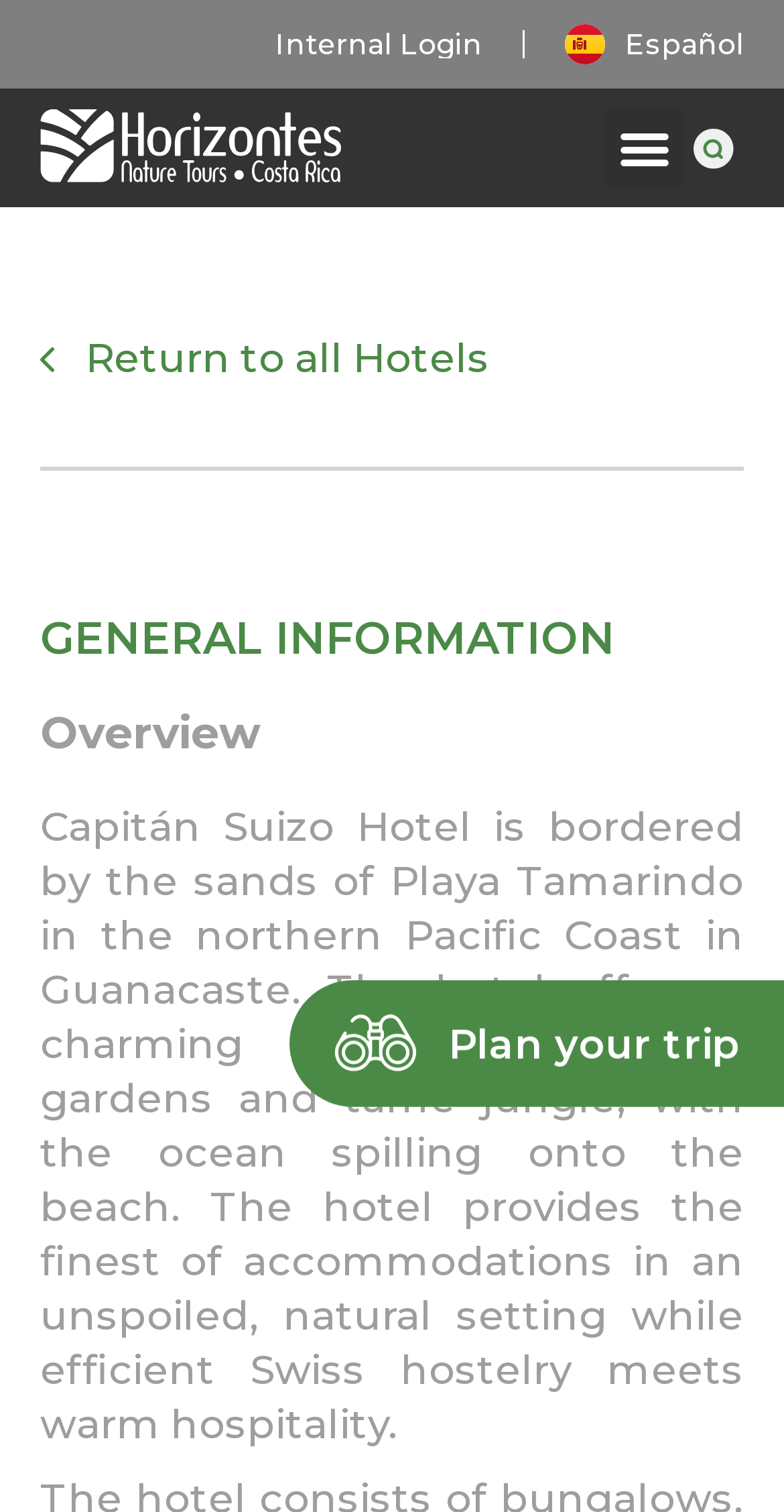Using the element description Menu, predict the bounding box coordinates for the UI element. Provide the coordinates in (top-left x, top-left y, bottom-right x, bottom-right y) format with values ranging from 0 to 1.

[0.772, 0.072, 0.872, 0.124]